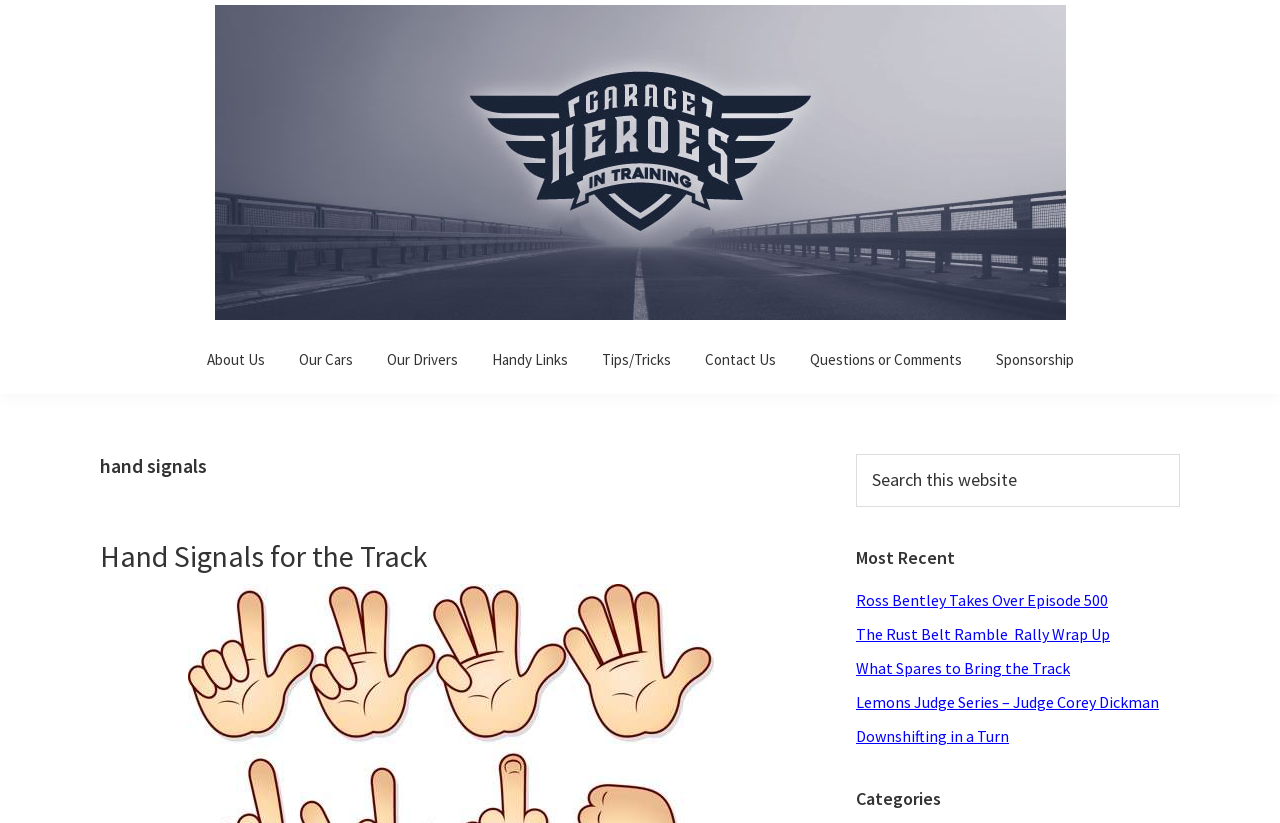Is there a search function on the webpage?
Could you please answer the question thoroughly and with as much detail as possible?

I located a search element with a text input field and a search button, which indicates that the webpage has a search function that allows users to search the website.